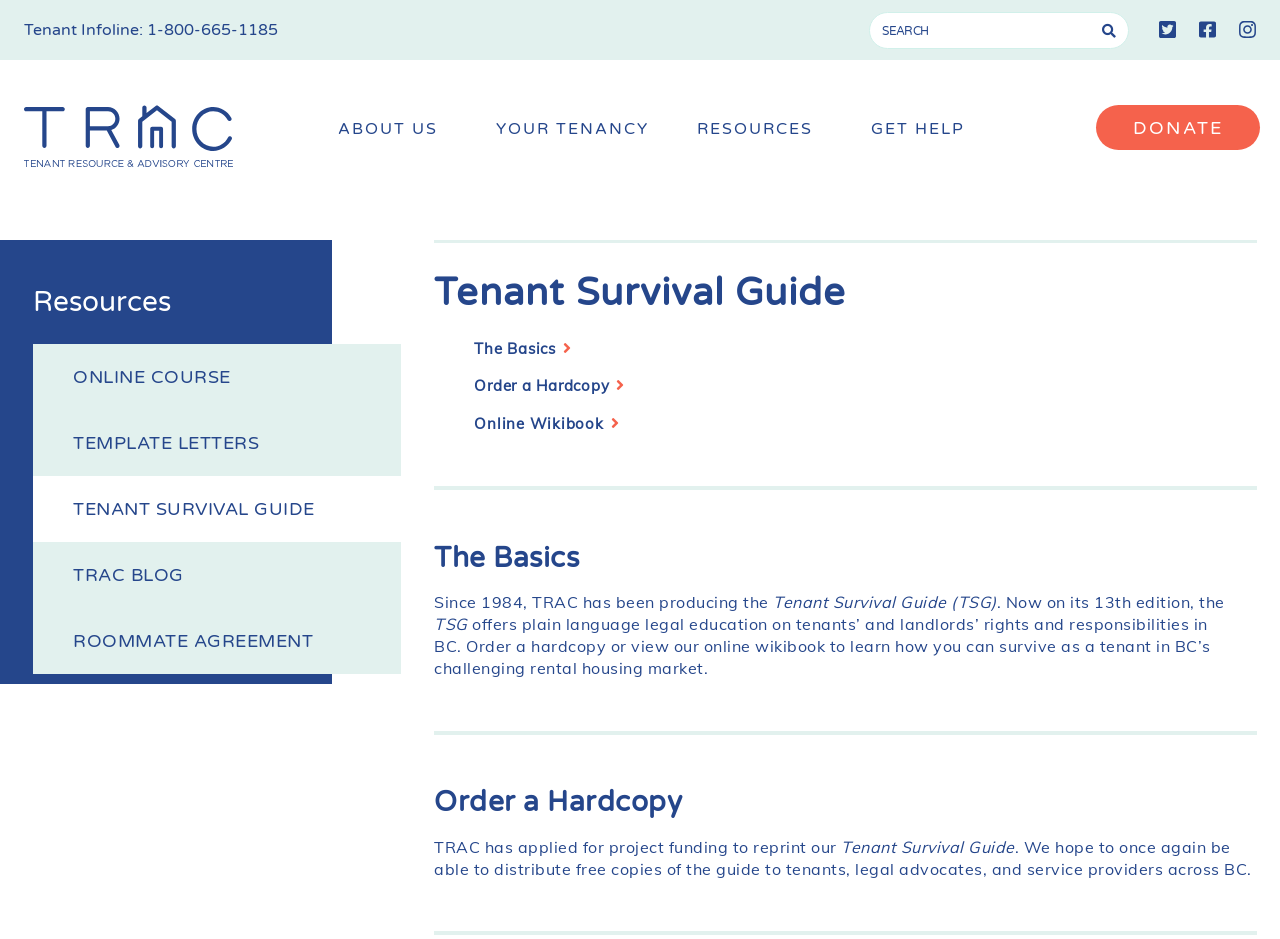Please identify the webpage's heading and generate its text content.

Tenant Survival Guide